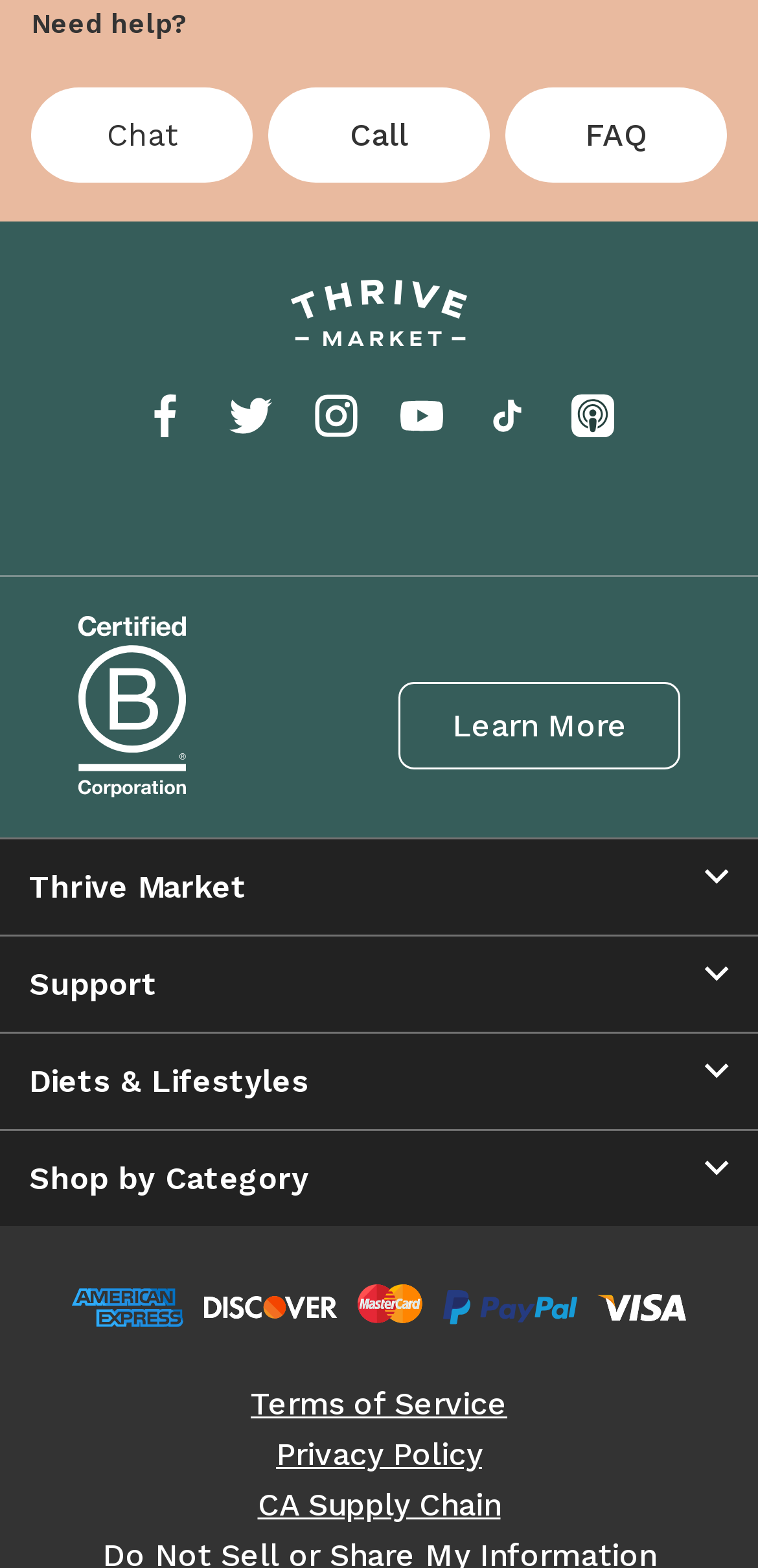Specify the bounding box coordinates of the area that needs to be clicked to achieve the following instruction: "Learn more about Thrive Market".

[0.526, 0.434, 0.897, 0.49]